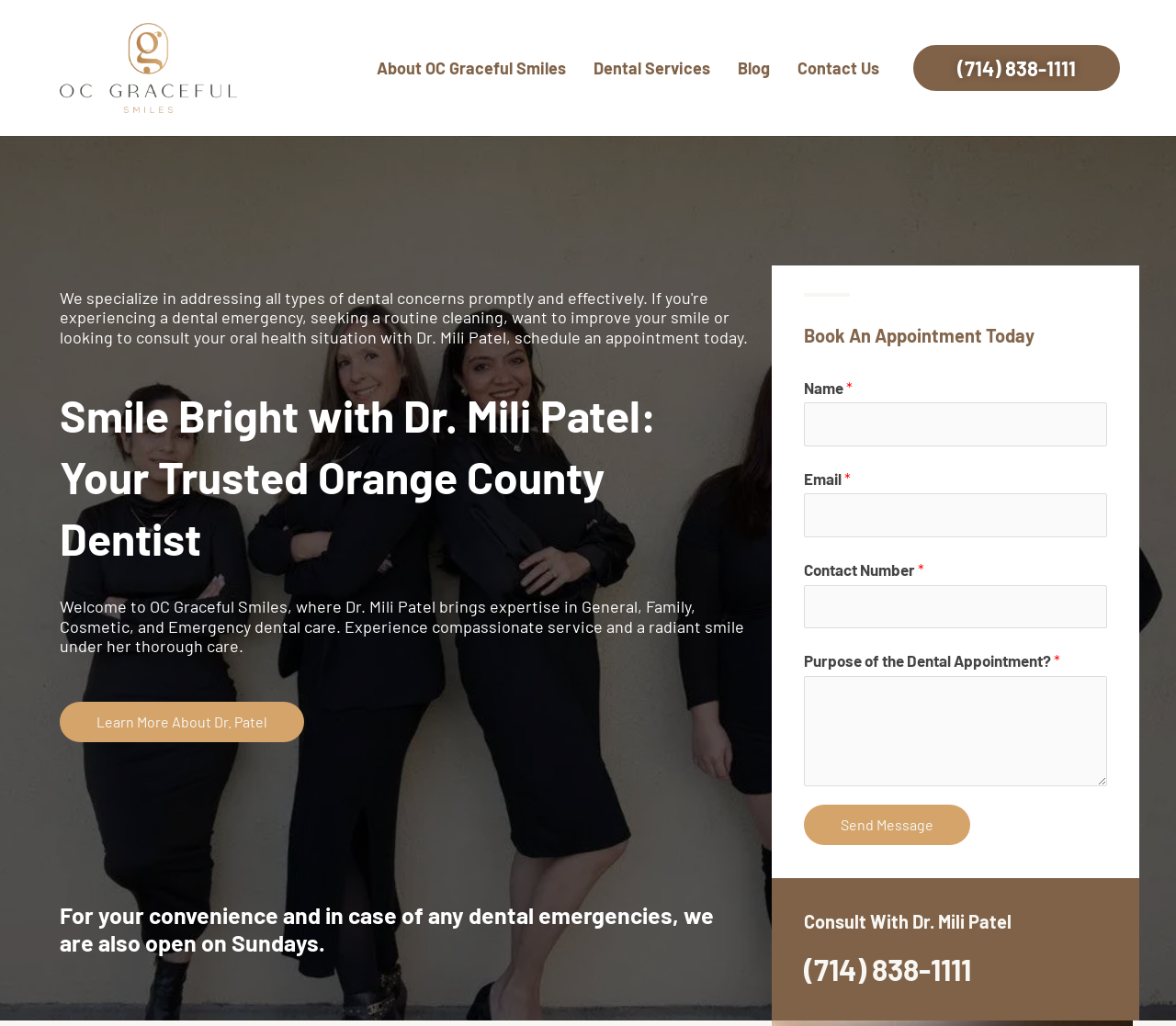Pinpoint the bounding box coordinates of the area that should be clicked to complete the following instruction: "View Stylish Whisky on Facebook". The coordinates must be given as four float numbers between 0 and 1, i.e., [left, top, right, bottom].

None